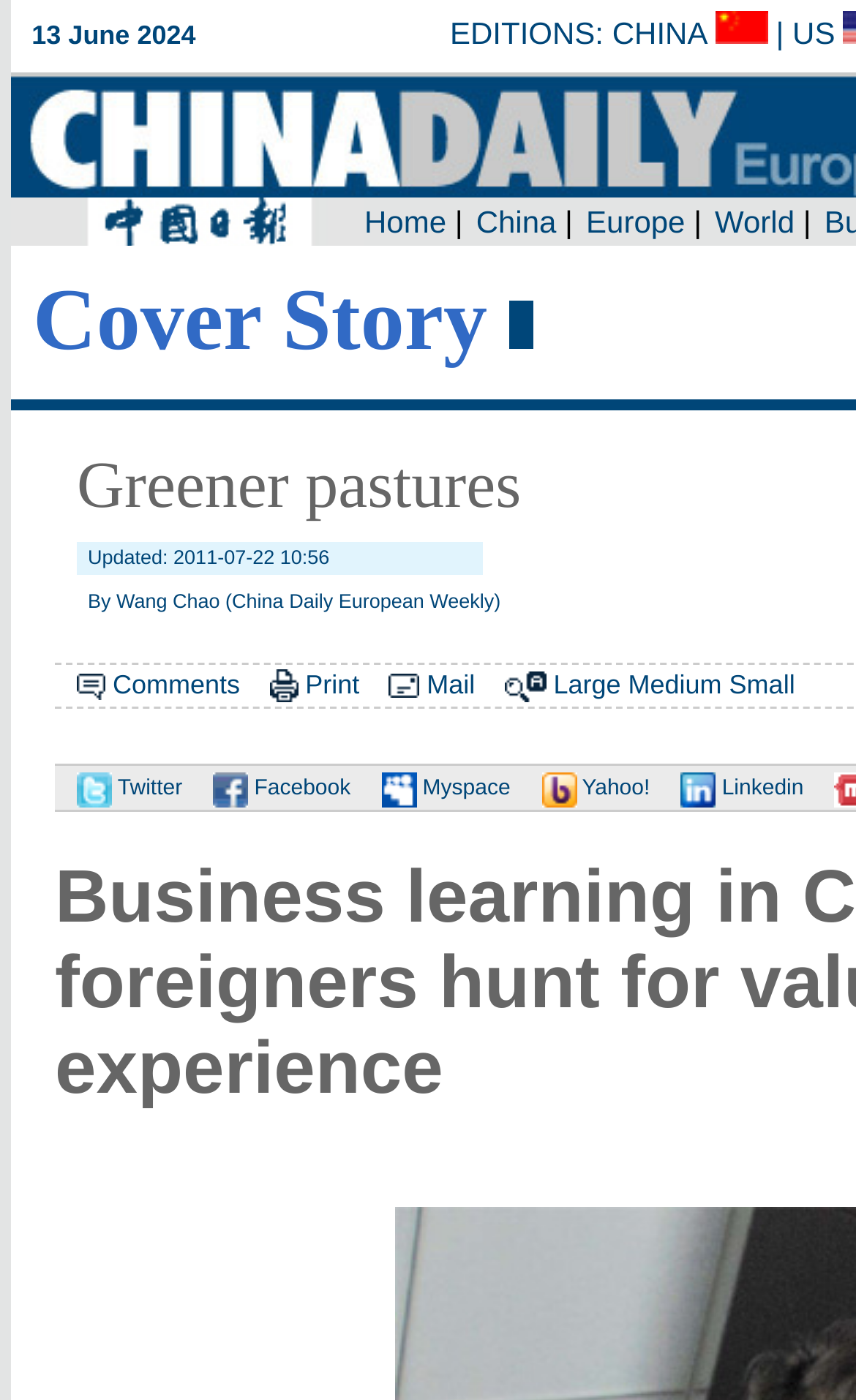Specify the bounding box coordinates for the region that must be clicked to perform the given instruction: "View the article in large font".

[0.646, 0.478, 0.725, 0.5]